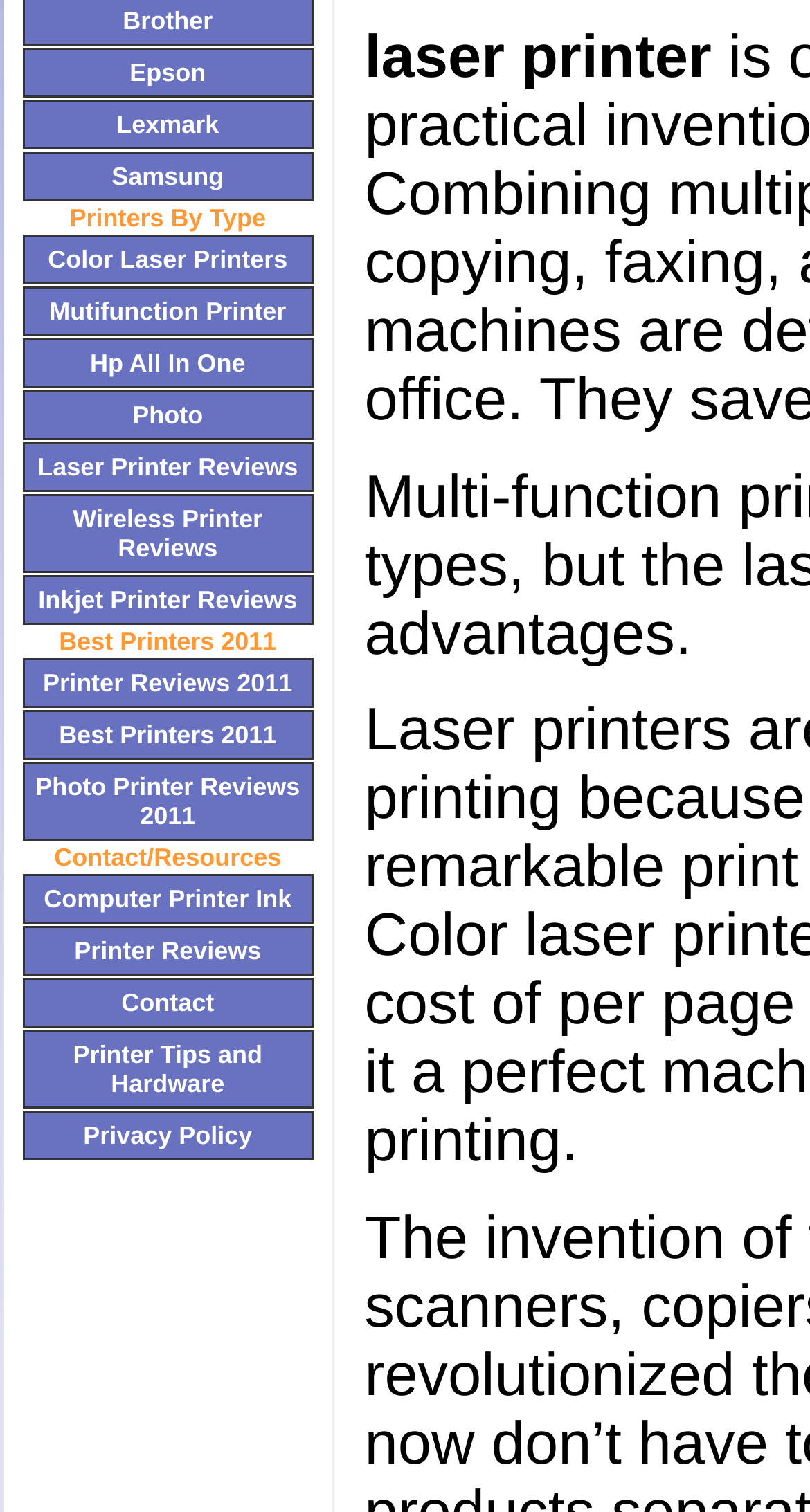Identify and provide the bounding box for the element described by: "Whitehall City Schools".

None